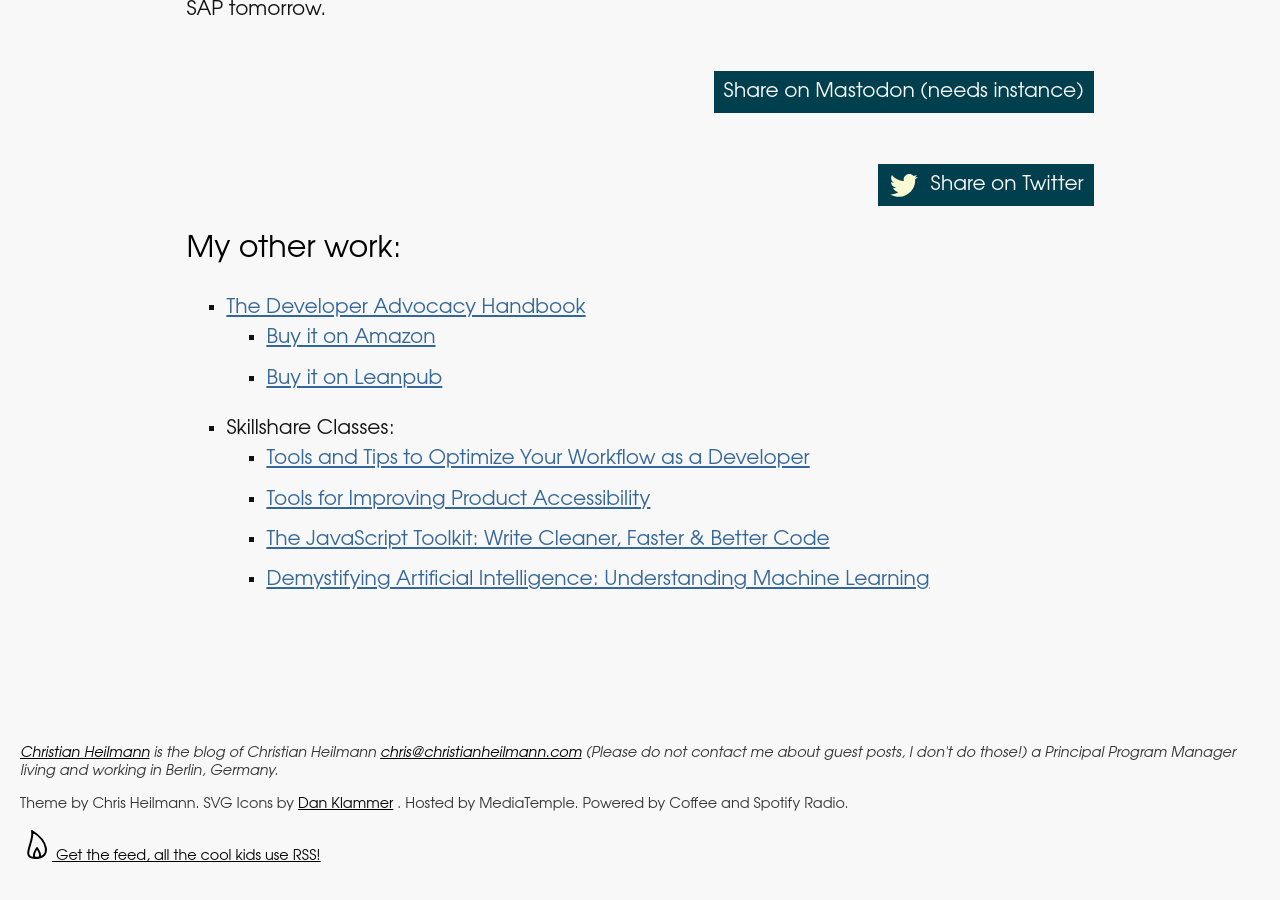Determine the bounding box coordinates for the area that should be clicked to carry out the following instruction: "Reply to Anonymous".

None